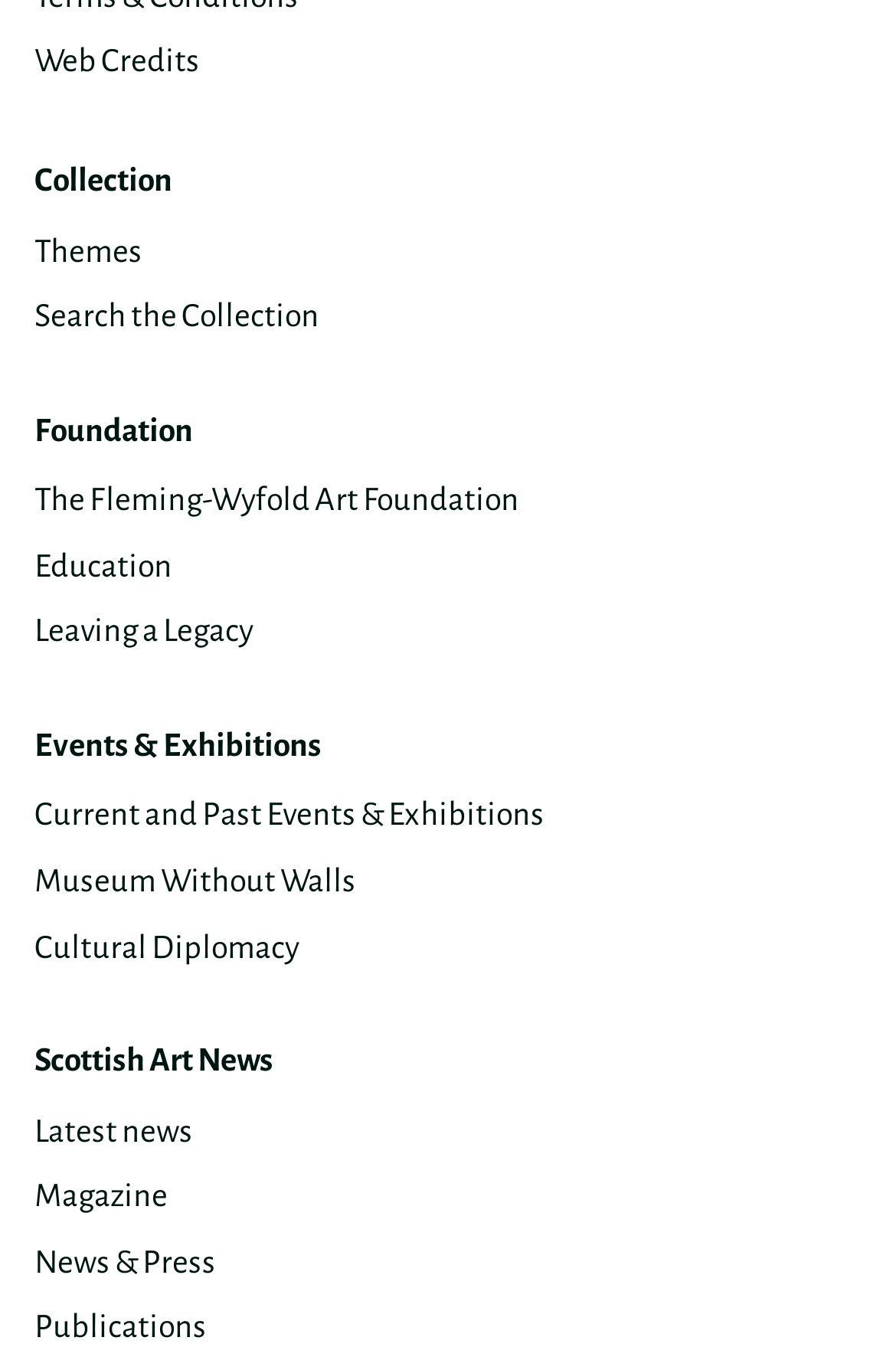Given the description "Leaving a Legacy", provide the bounding box coordinates of the corresponding UI element.

[0.038, 0.456, 0.282, 0.482]